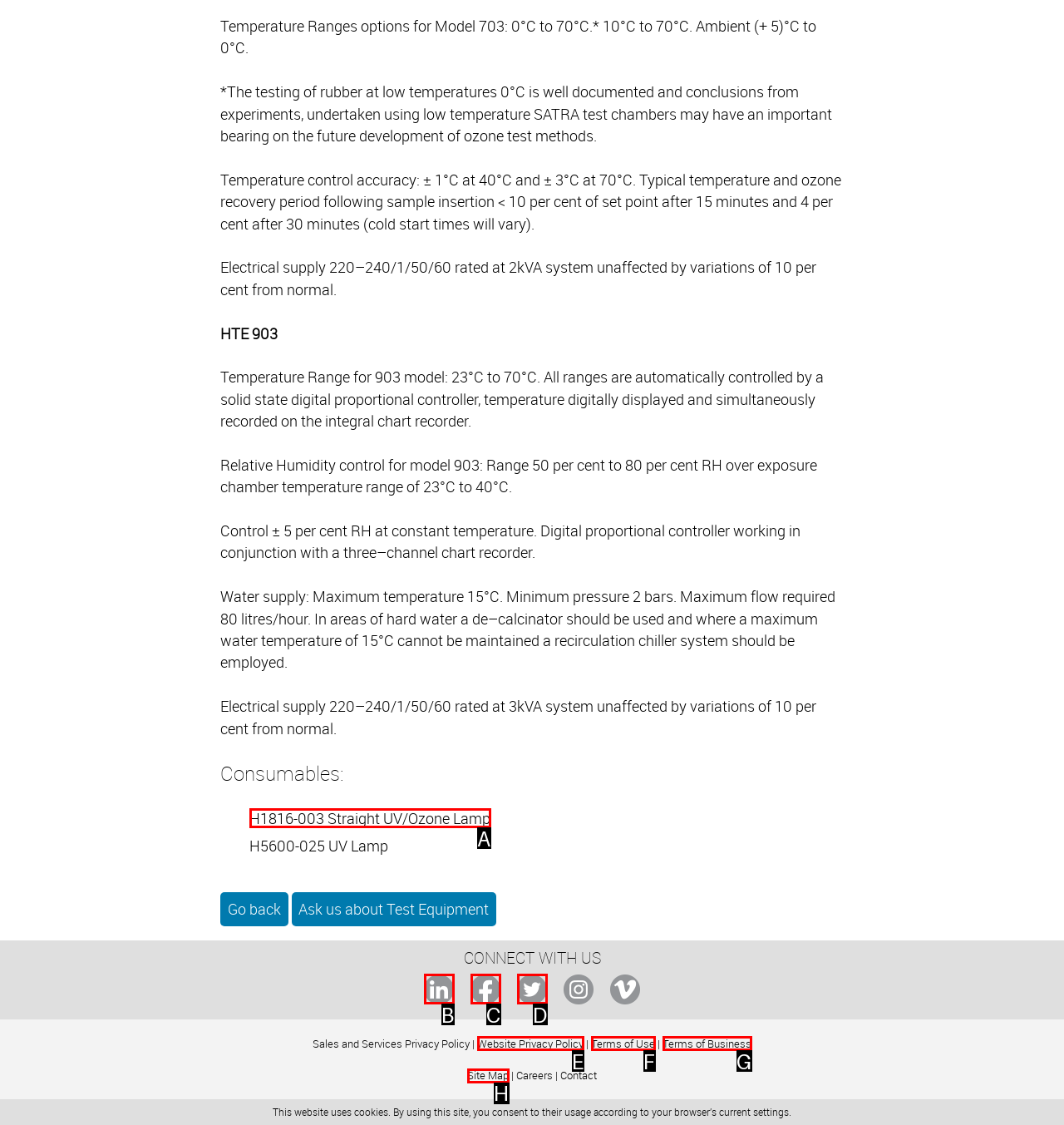Identify the correct UI element to click on to achieve the following task: Click on 'H1816-003 Straight UV/Ozone Lamp' Respond with the corresponding letter from the given choices.

A